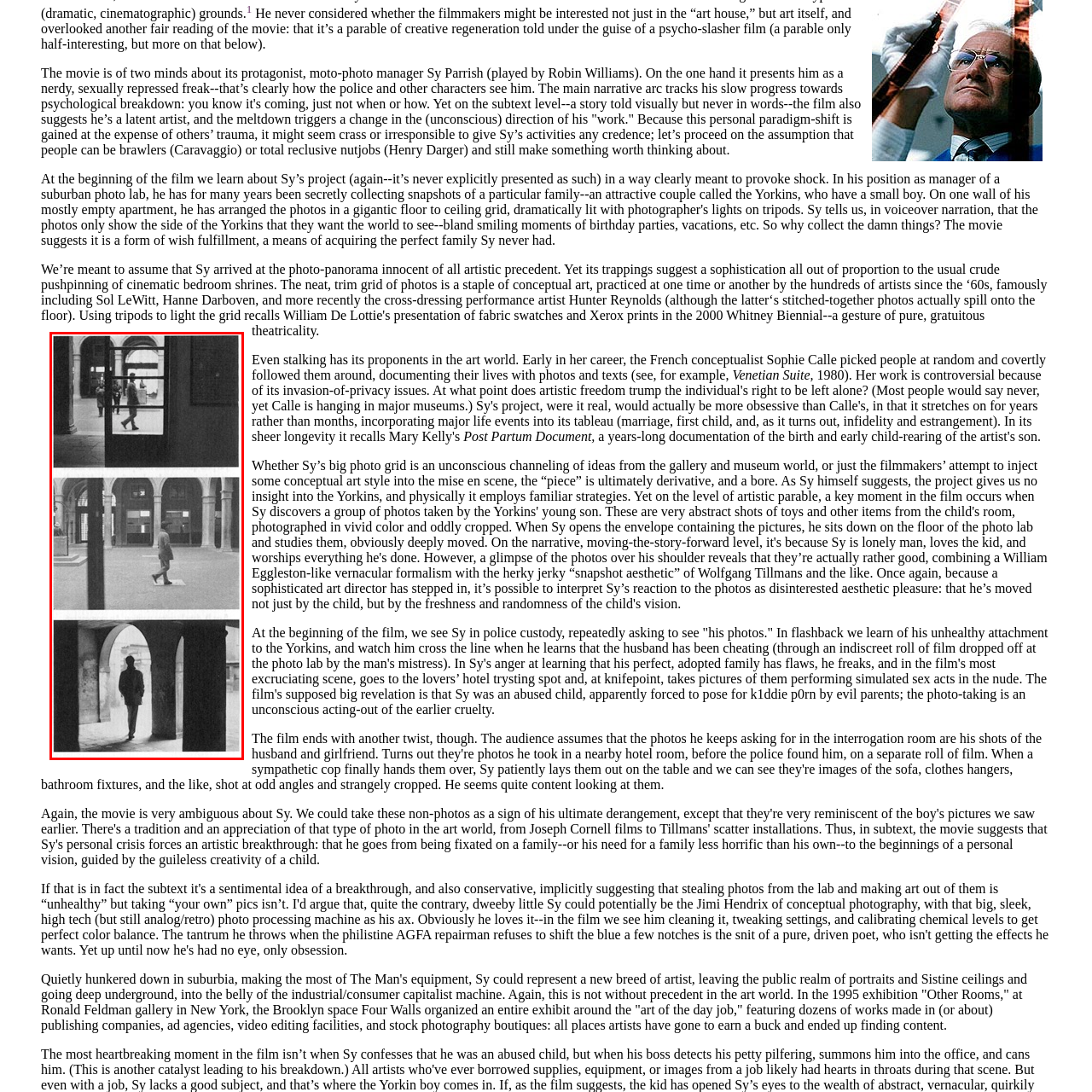Carefully describe the image located within the red boundary.

The image showcases a series of three evocative black-and-white photographs, each capturing a solitary figure walking through an architectural archway. 

In the top photo, a figure strides past a glass door, partially obscured by the frame, leading to a hints of a bustling courtyard beyond. The middle image offers a closer view of the same figure, their motion steady as they navigate a more open space, surrounded by columns that create a rhythmic pattern. The final photograph frames the individual in silhouette, standing alone in an archway that leads to a darker passage, adding a sense of mystery and introspection.

Together, these images convey themes of isolation, movement through space, and the interplay between architecture and human presence, inviting viewers to reflect on the relationship between the individual and their environment.